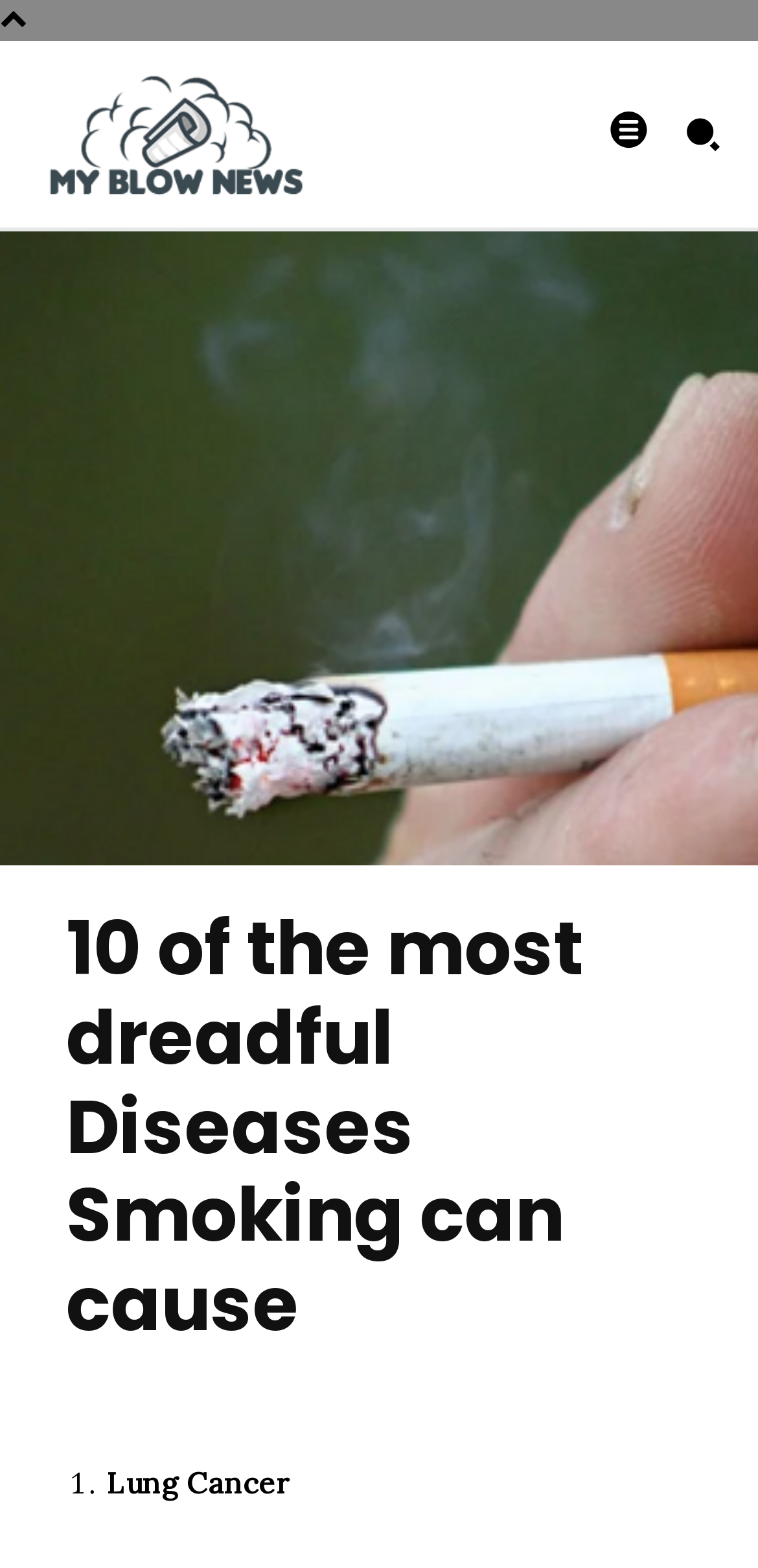What is the logo of the website? Examine the screenshot and reply using just one word or a brief phrase.

My Blow News